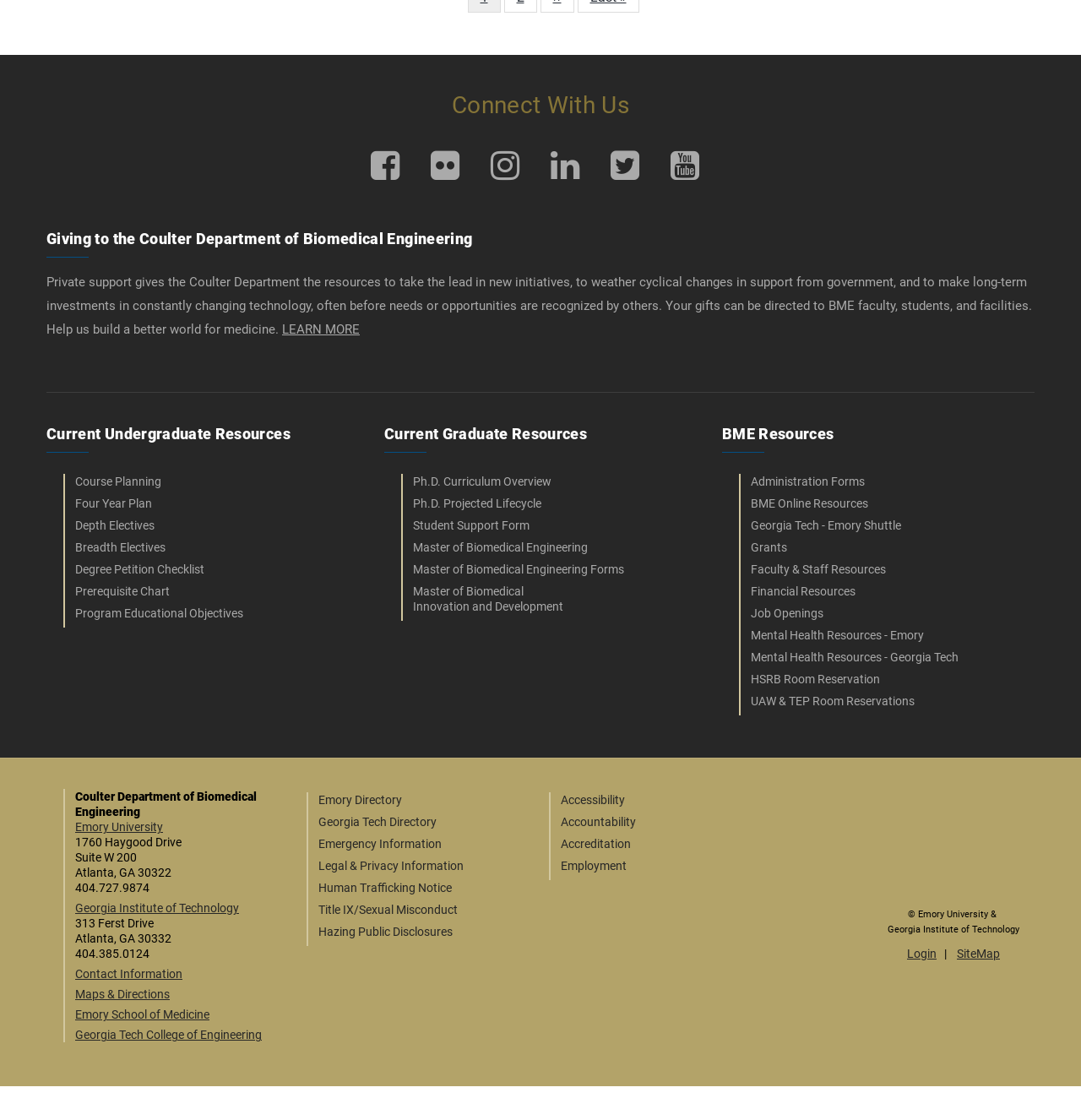Identify the bounding box of the UI element that matches this description: "aria-label="linkedin"".

[0.509, 0.178, 0.546, 0.192]